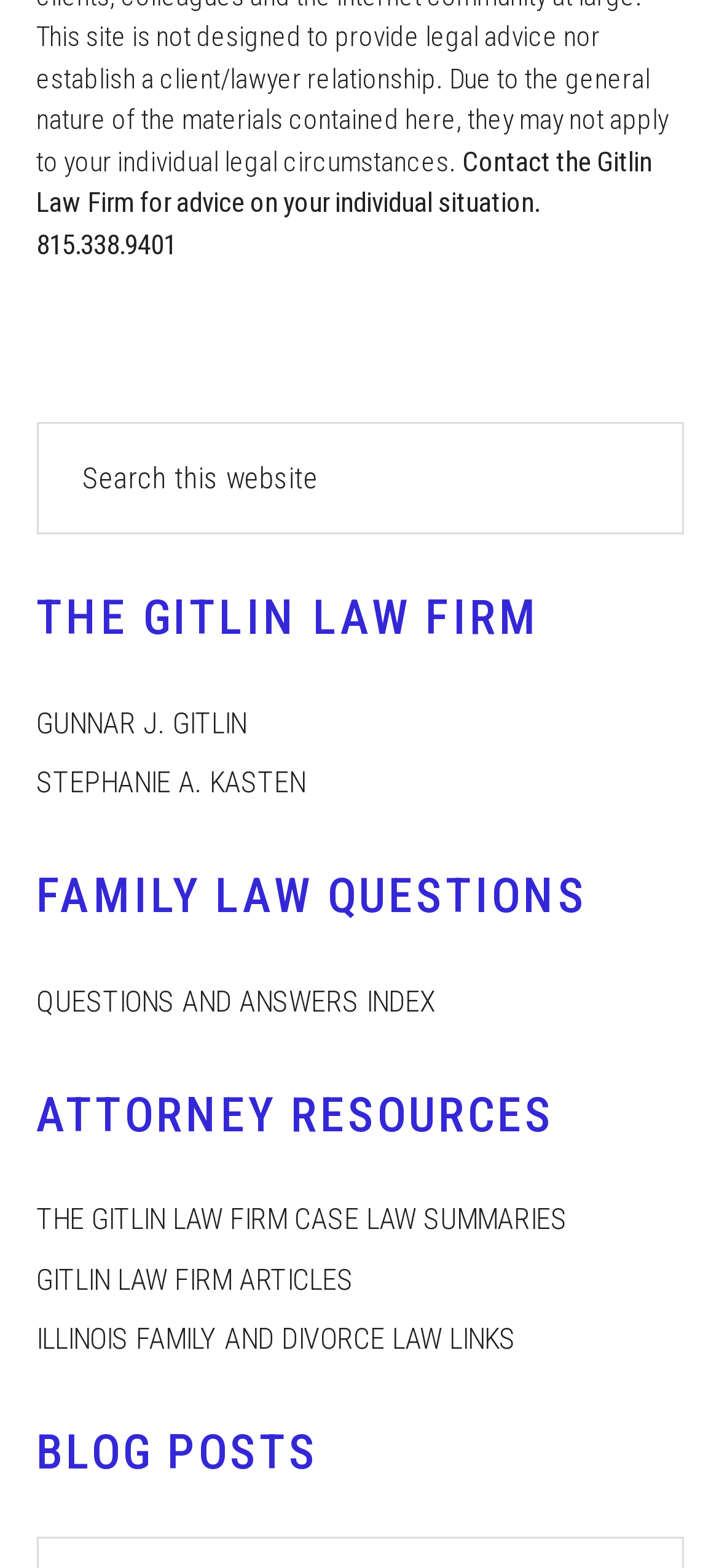Answer succinctly with a single word or phrase:
How many headings are there on the page?

5